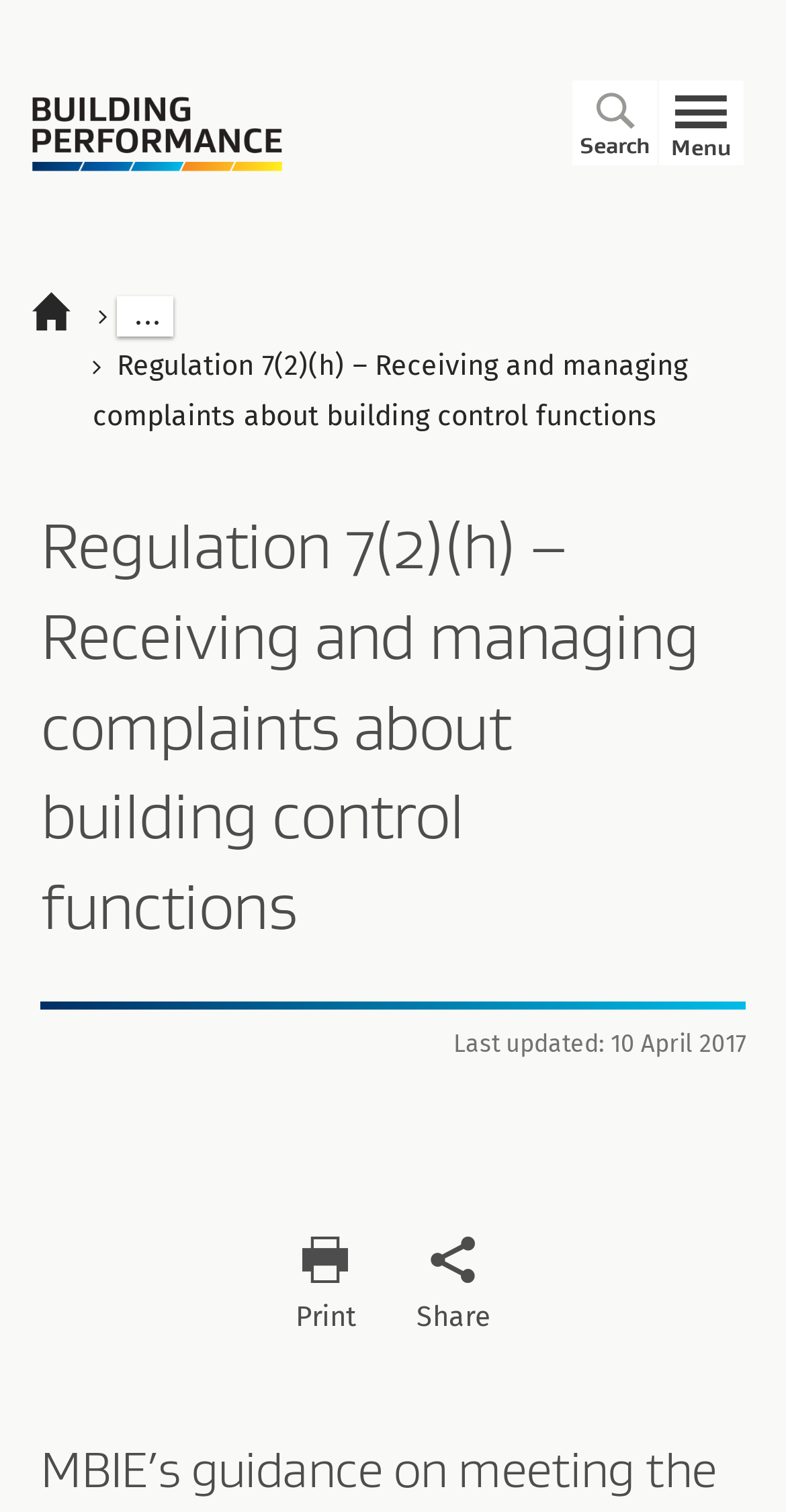What is the main topic of this webpage?
Could you please answer the question thoroughly and with as much detail as possible?

Based on the webpage's content, particularly the heading 'Regulation 7(2)(h) – Receiving and managing complaints about building control functions', it is clear that the main topic of this webpage is related to building control functions and how to receive and manage complaints about them.